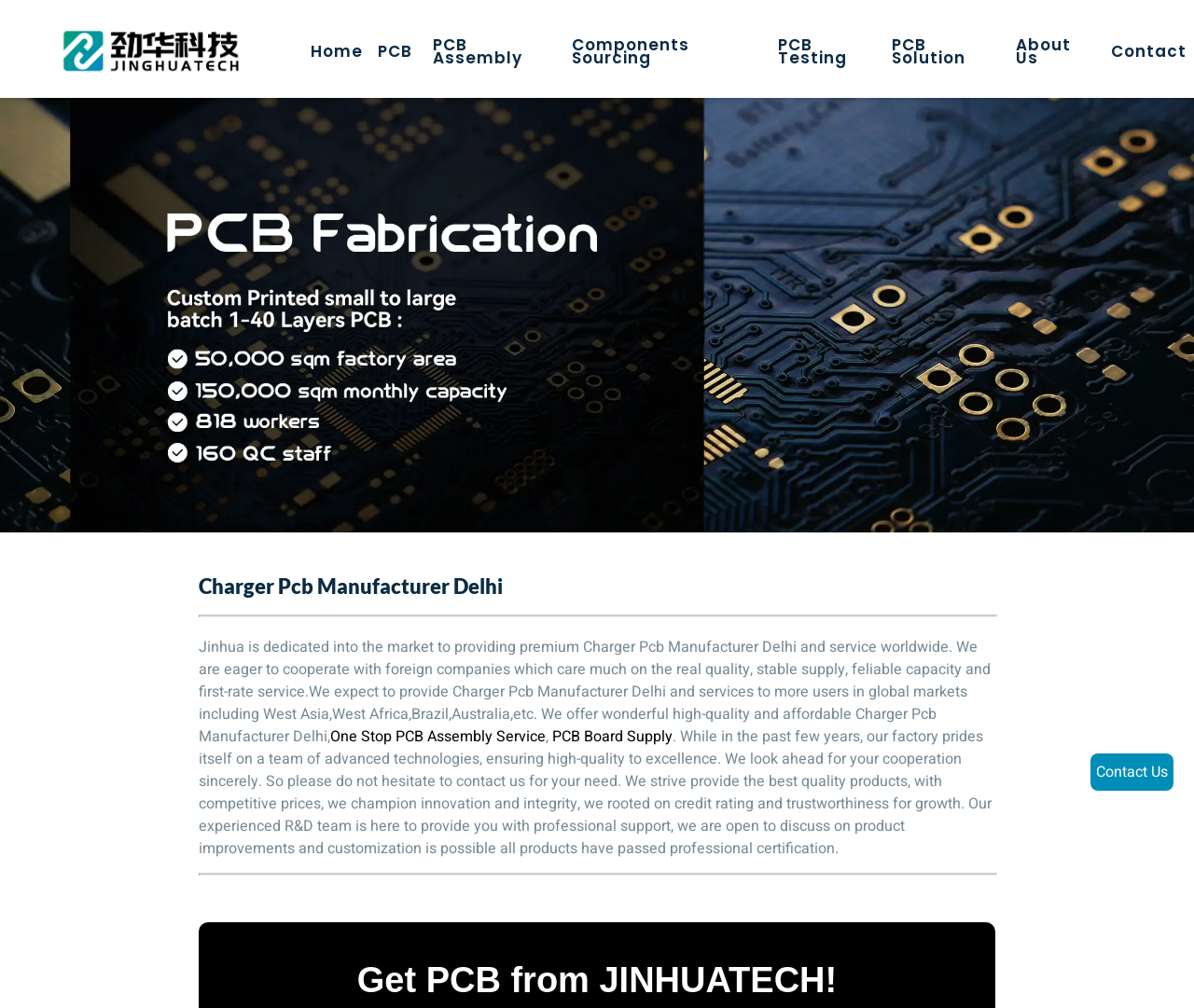Identify the coordinates of the bounding box for the element that must be clicked to accomplish the instruction: "Explore About Us".

[0.844, 0.033, 0.924, 0.07]